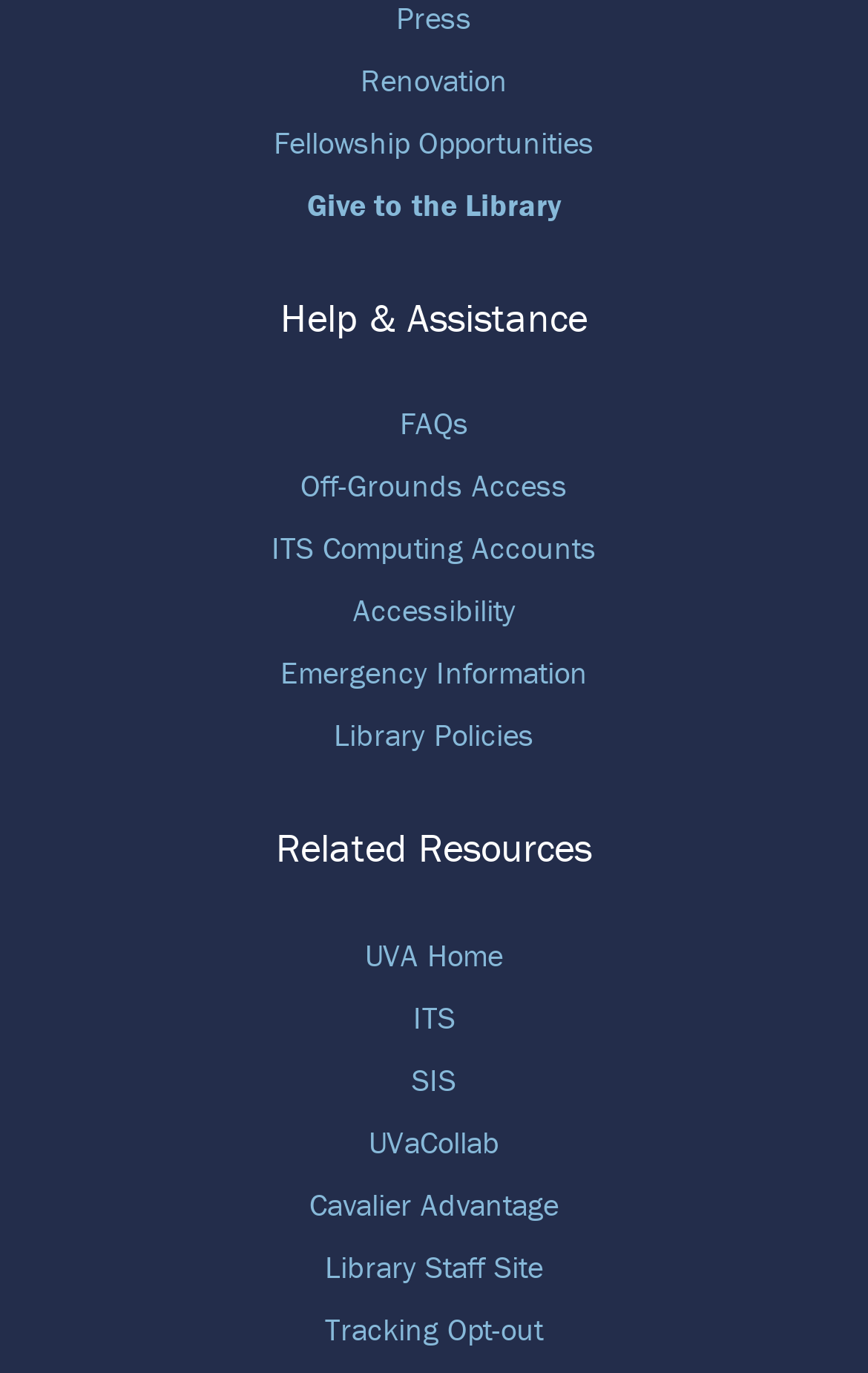Locate the coordinates of the bounding box for the clickable region that fulfills this instruction: "Click the Menu button".

None